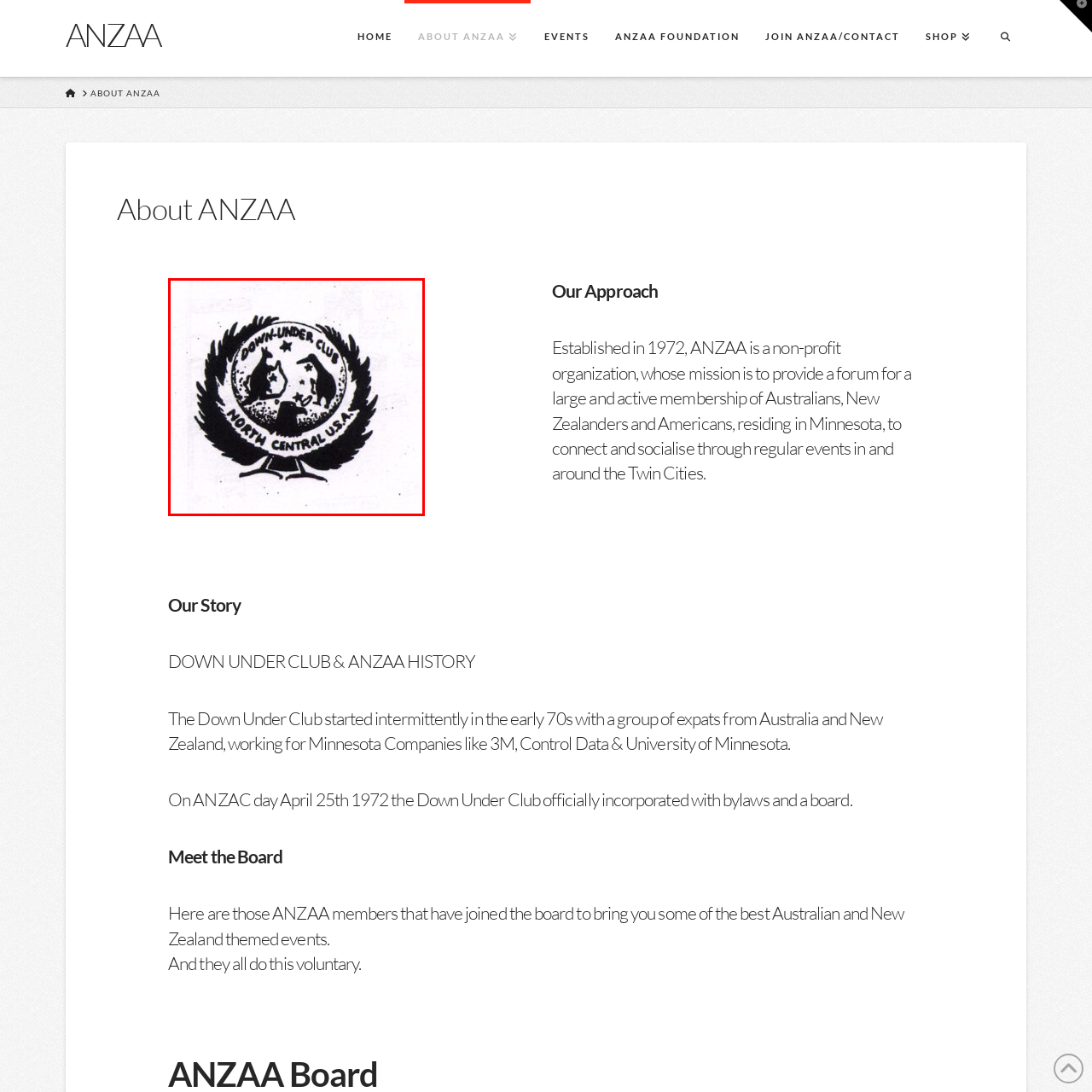Look closely at the image highlighted in red, What is the symbol of Australia in the logo? 
Respond with a single word or phrase.

Kangaroos